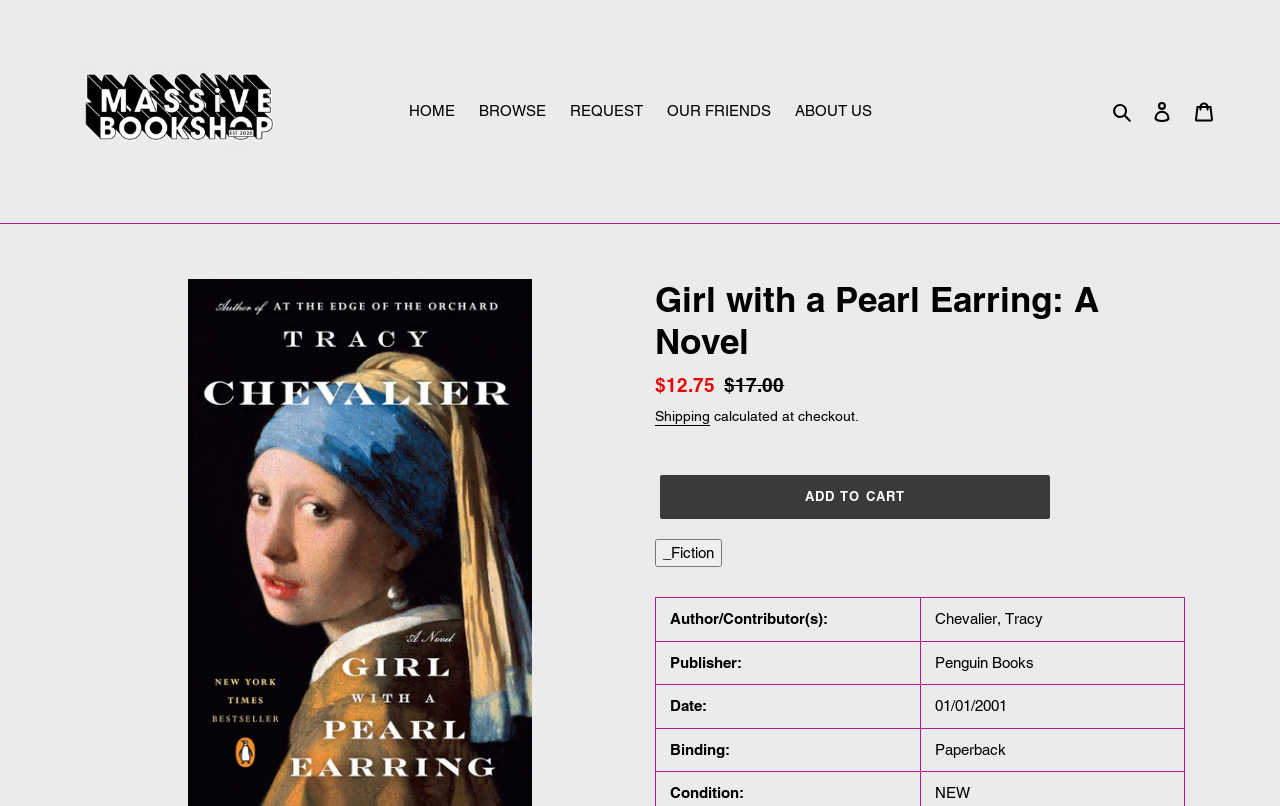Return the bounding box coordinates of the UI element that corresponds to this description: "Add to cart". The coordinates must be given as four float numbers in the range of 0 and 1, [left, top, right, bottom].

[0.516, 0.589, 0.82, 0.643]